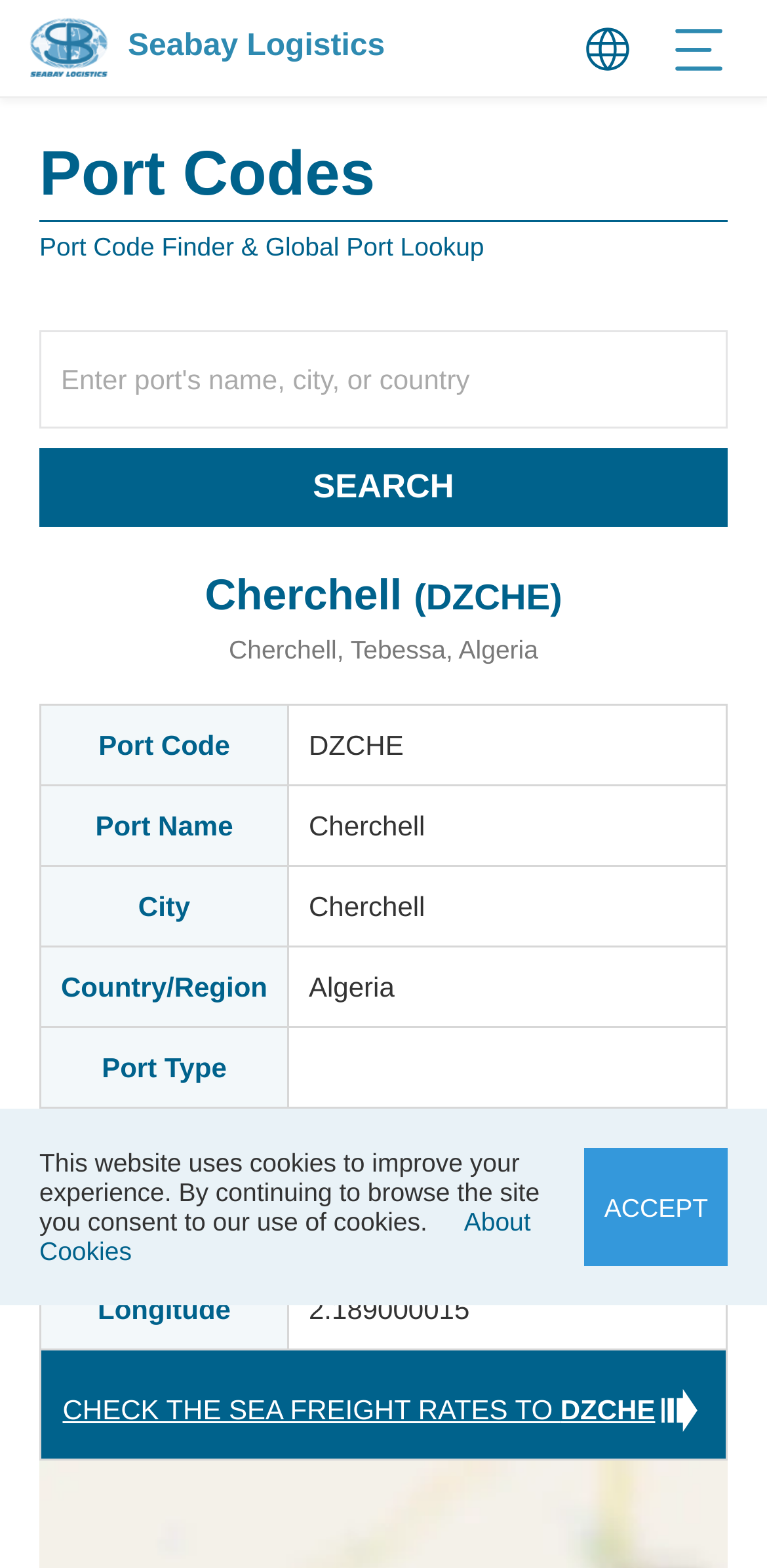Construct a thorough caption encompassing all aspects of the webpage.

The webpage is about Cherchell Port (DZCHE) and provides detailed information about the port. At the top left corner, there is a Seabay logo, and next to it, there are navigation buttons. On the top right corner, there is an image.

Below the navigation buttons, there is a content information section that contains two links: "Request a Quote" and "Login / Sign Up". 

The main content of the webpage is divided into sections. The first section is a port code finder, where users can enter the port's name, city, or country to search. Below the search bar, there is a heading that reads "Port Code Finder & Global Port Lookup".

The next section is about Cherchell (DZCHE) port, which displays the port's name, city, and country. Below this section, there is a table that provides detailed information about the port, including its code, name, city, country, port type, category, latitude, and longitude.

At the bottom of the webpage, there is a section about cookies, which informs users that the website uses cookies to improve their experience. There is a link to learn more about cookies and a button to accept the use of cookies.